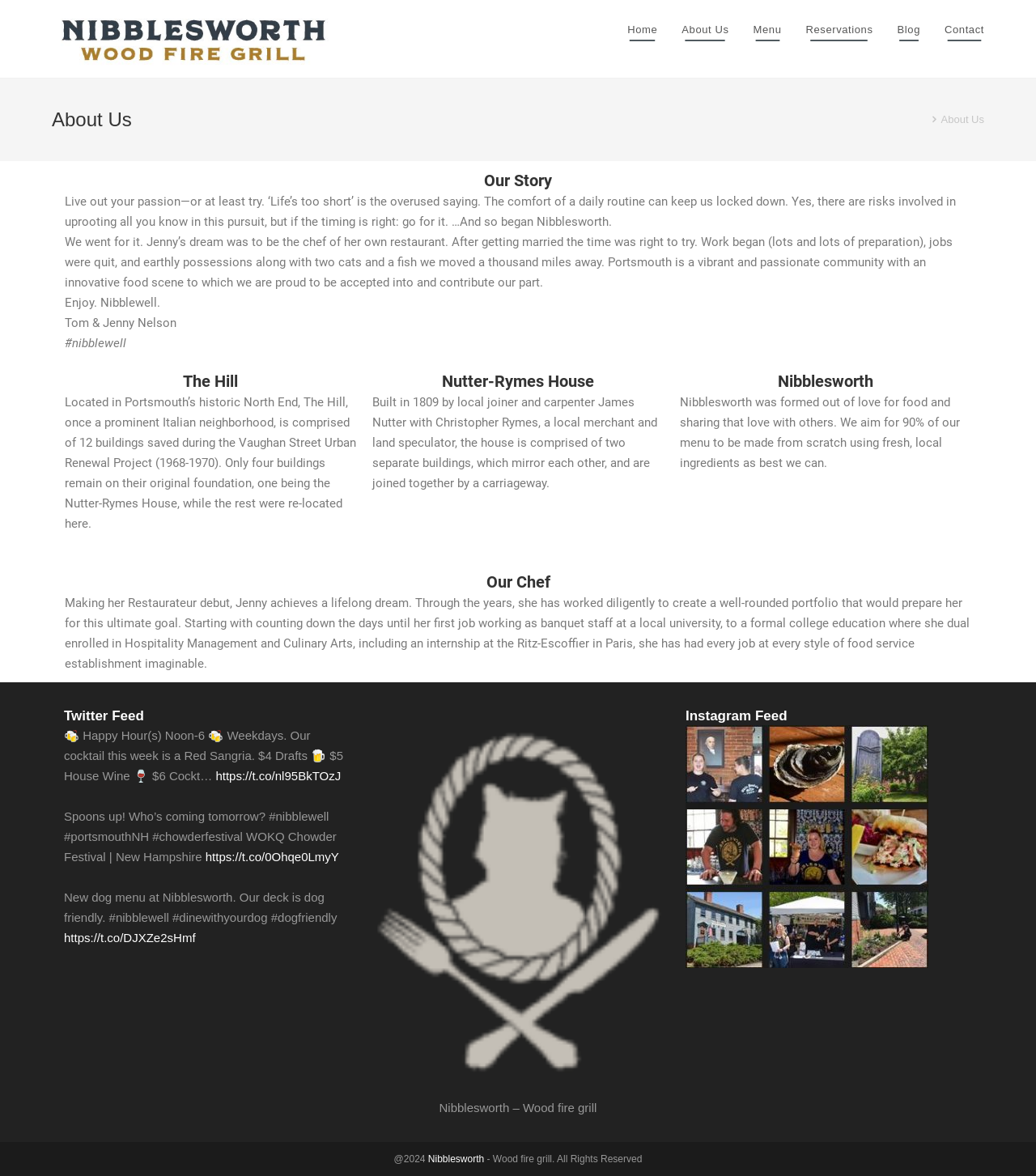What is the theme of the Twitter feed?
Provide a comprehensive and detailed answer to the question.

The Twitter feed appears to be used by the restaurant to post updates about their menu, promotions, and events. The tweets mention specific dishes, happy hour deals, and a chowder festival.